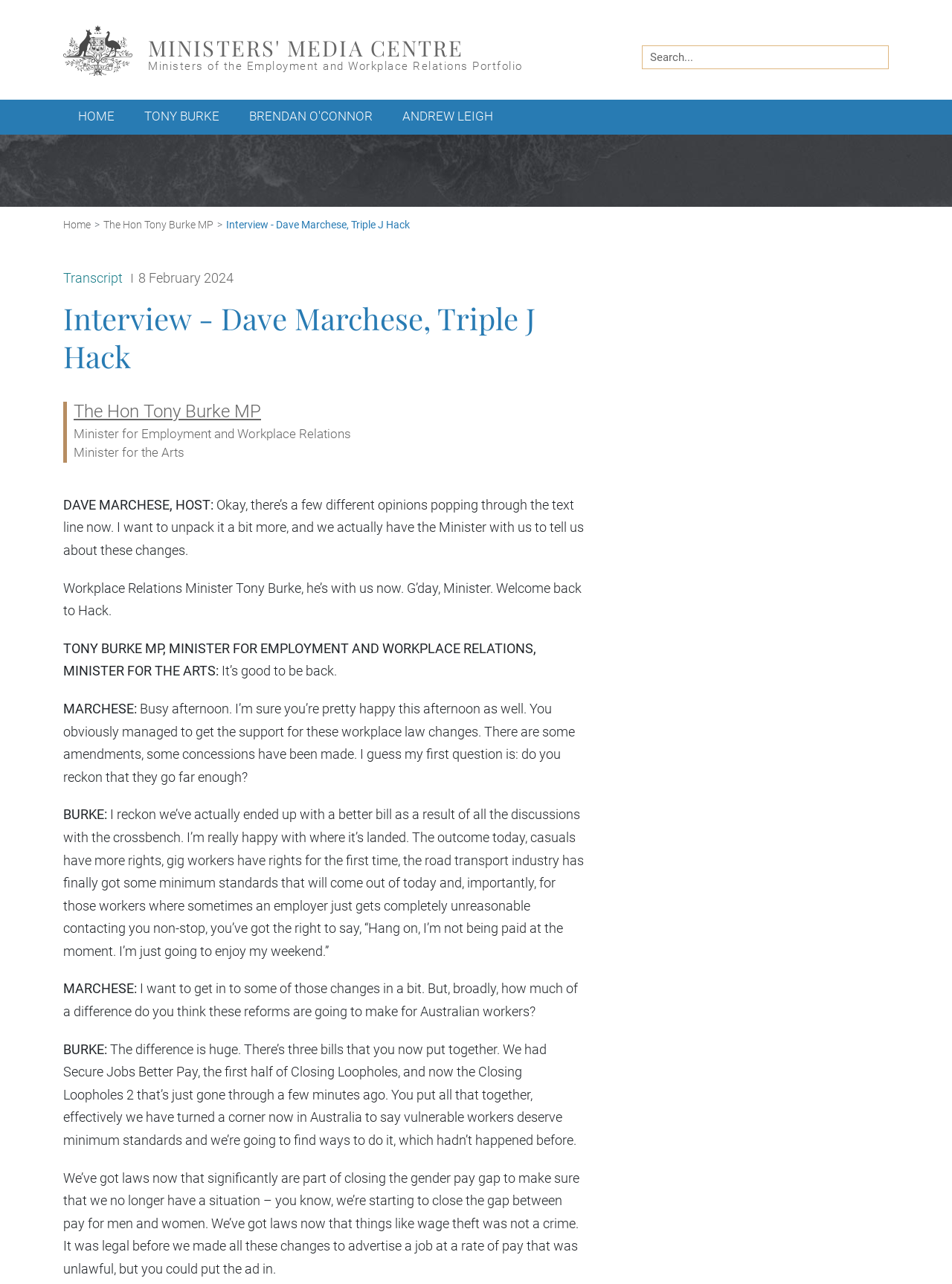What is the date of the interview?
Provide an in-depth and detailed explanation in response to the question.

I found the answer by looking at the details of the transcript, where the date is specified as '8 February 2024'.